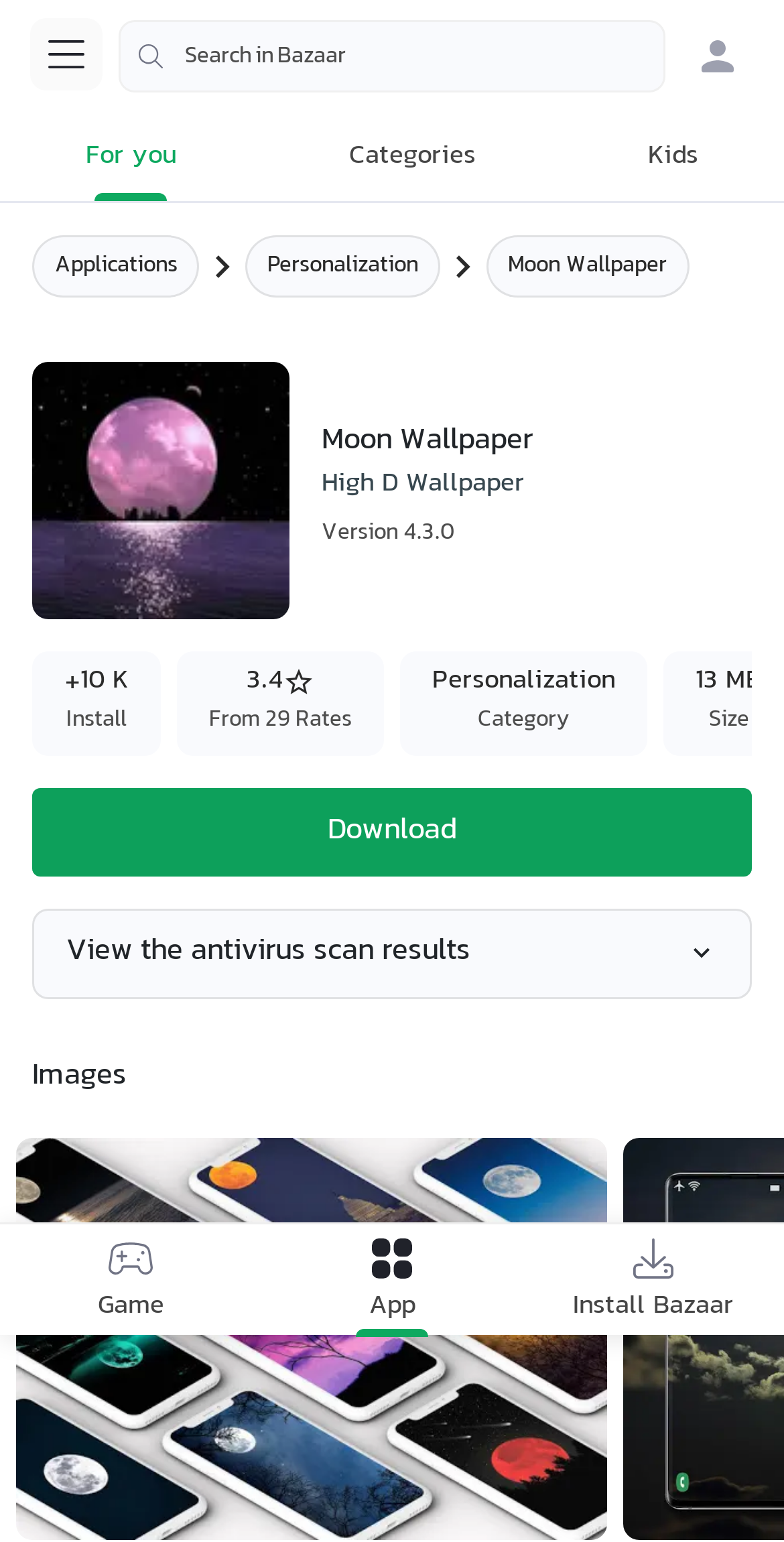What is the category of the app?
Offer a detailed and full explanation in response to the question.

The category of the app can be found in the LayoutTableCell element with the text 'Personalization' at coordinates [0.551, 0.429, 0.785, 0.456]. This element is part of a table that displays information about the app, including its category.